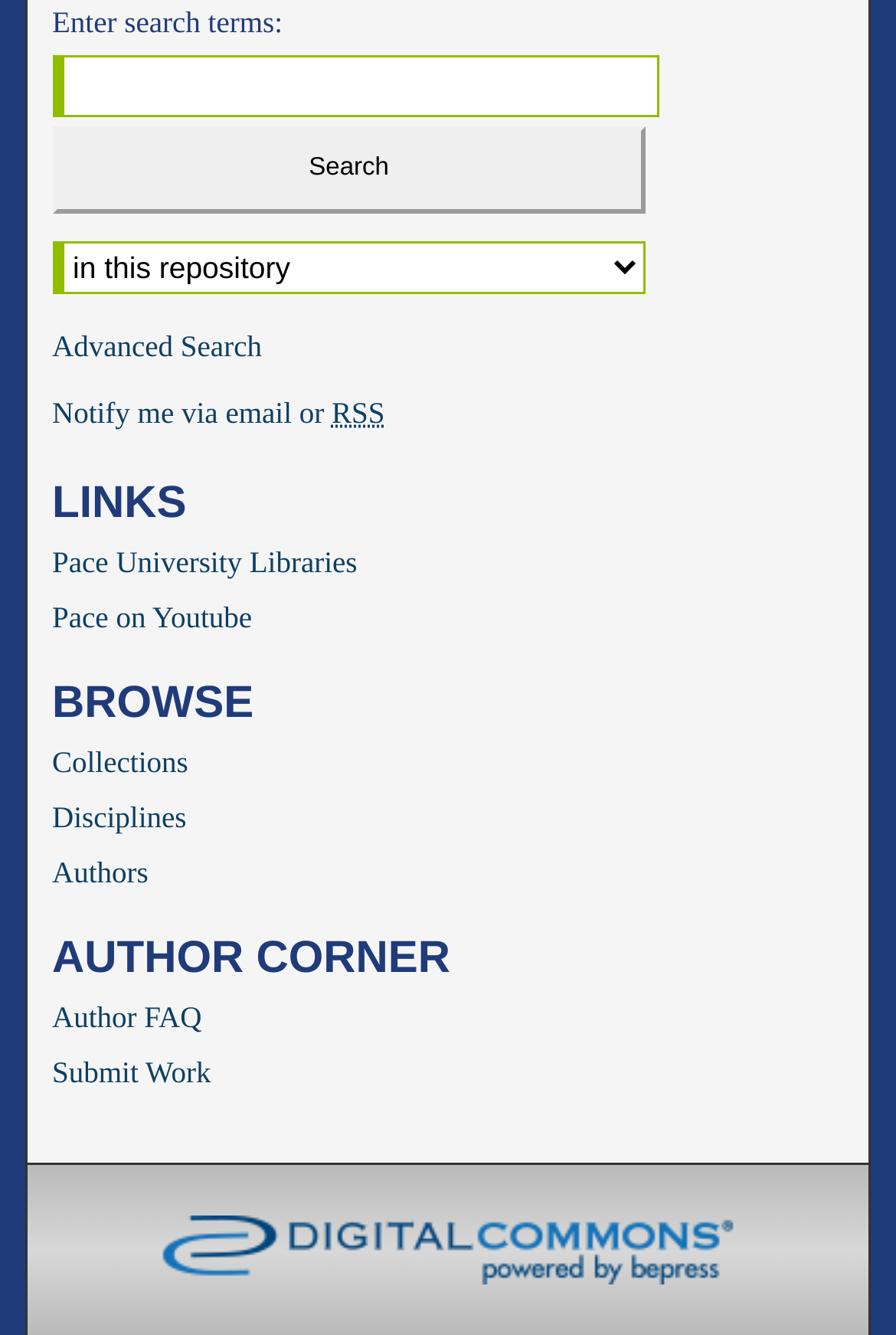Determine the bounding box coordinates of the clickable element to complete this instruction: "Search for something". Provide the coordinates in the format of four float numbers between 0 and 1, [left, top, right, bottom].

[0.058, 0.045, 0.721, 0.111]